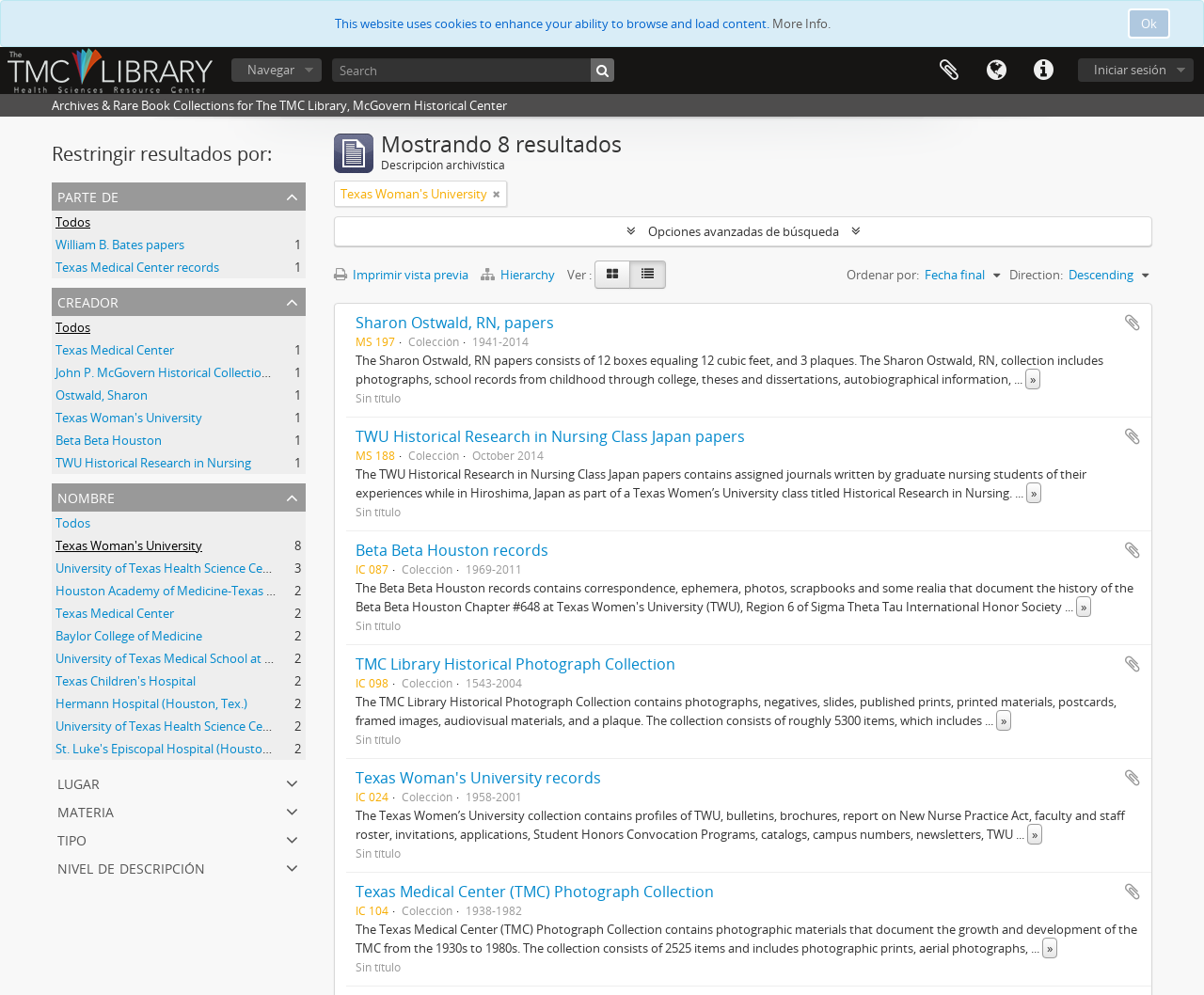Identify the bounding box coordinates of the clickable region to carry out the given instruction: "Search for archives".

[0.276, 0.047, 0.51, 0.092]